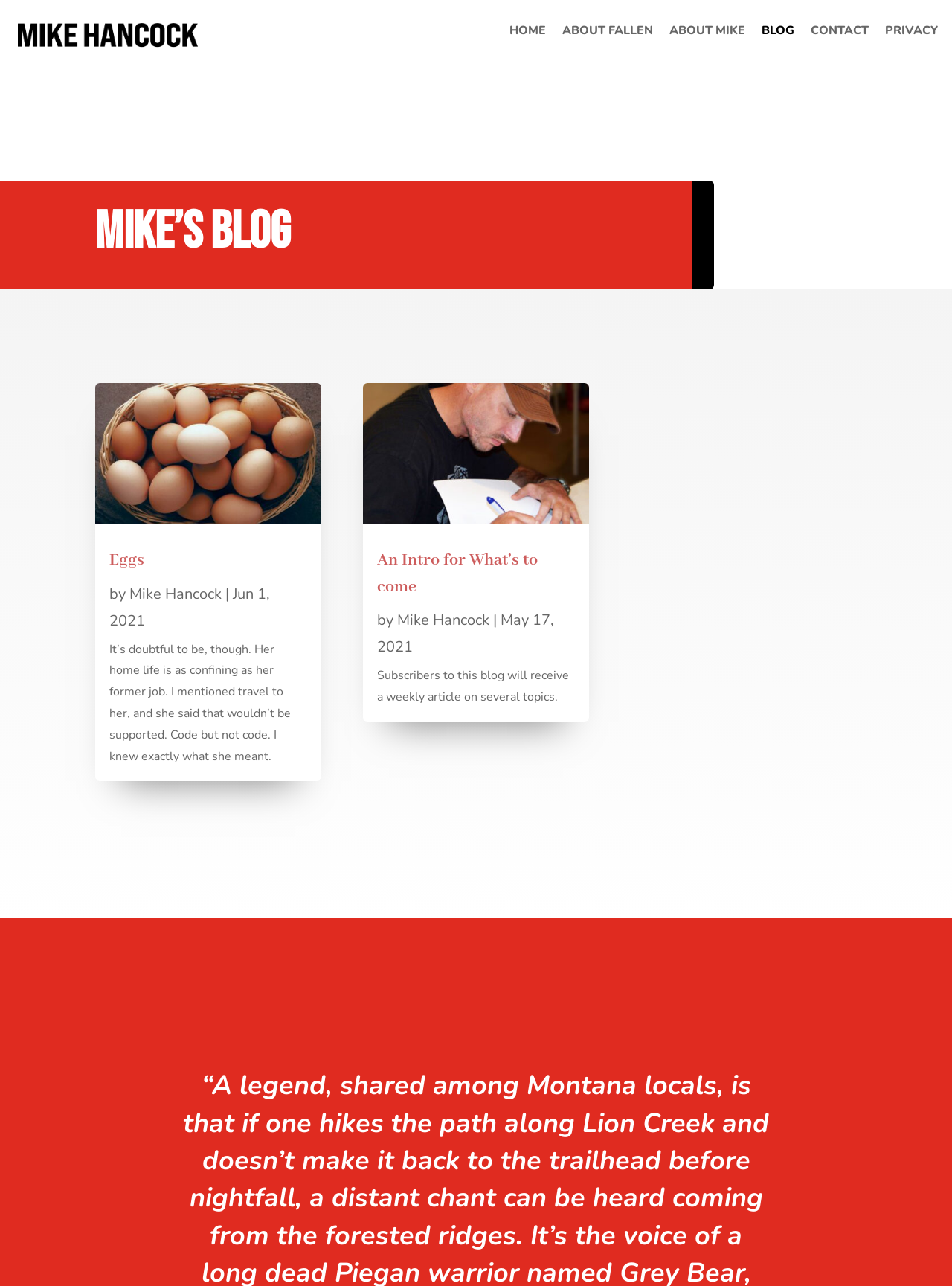Based on the element description: "Privacy", identify the UI element and provide its bounding box coordinates. Use four float numbers between 0 and 1, [left, top, right, bottom].

[0.93, 0.019, 0.985, 0.032]